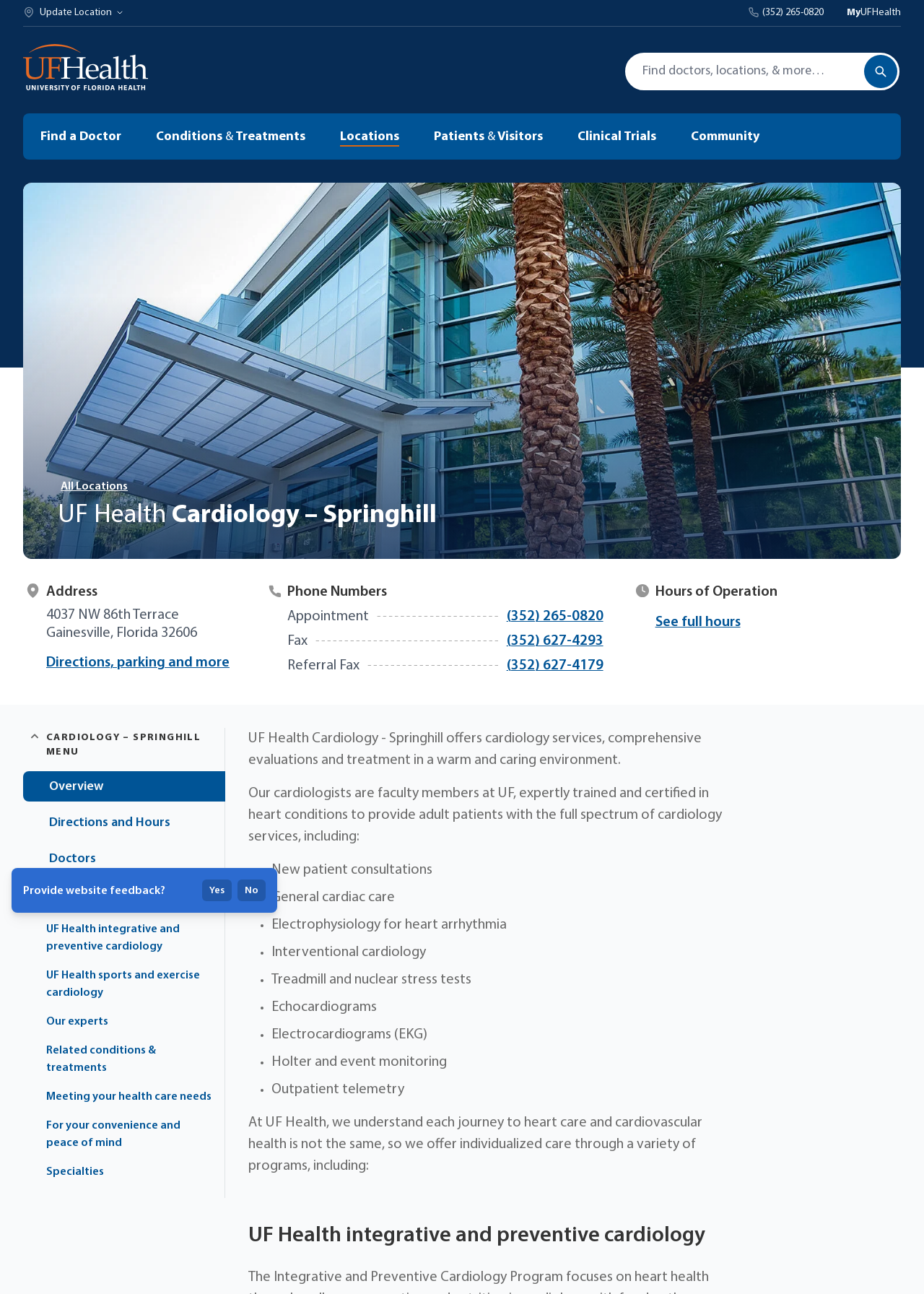Give a detailed account of the webpage's layout and content.

The webpage is about UF Health Cardiology - Springhill, a medical facility that offers comprehensive evaluations and treatment in a warm and caring environment. At the top of the page, there is a navigation menu with links to "Find a Doctor", "Conditions & Treatments", "Locations", and more. Below the navigation menu, there is a search bar and a link to "MyUFHealth".

On the left side of the page, there is a column with links to "UF Health Home", "Billing", "Insurance", and other helpful links. Above this column, there is a header with a link to "All Locations" and the title "UF Health Cardiology – Springhill".

The main content of the page is divided into sections. The first section displays the address of the Springhill location, along with a link to "Directions, parking and more". Below this, there is a section with phone numbers, including an appointment number and a fax number.

The next section displays the hours of operation, with a link to "See full hours". Below this, there is a large image of the exterior of the Springhill building.

The following section is a menu with links to "Overview", "Directions and Hours", "Doctors", and more. Below this, there is another menu with links to various topics, including "UF Health integrative and preventive cardiology", "UF Health sports and exercise cardiology", and "Our experts".

The main content of the page continues with a description of the services offered by UF Health Cardiology - Springhill, including cardiology services, comprehensive evaluations, and treatment in a warm and caring environment. The text explains that the cardiologists are faculty members at UF, expertly trained and certified in heart conditions, and provides a list of services offered, including new patient consultations, general cardiac care, electrophysiology for heart arrhythmia, and more.